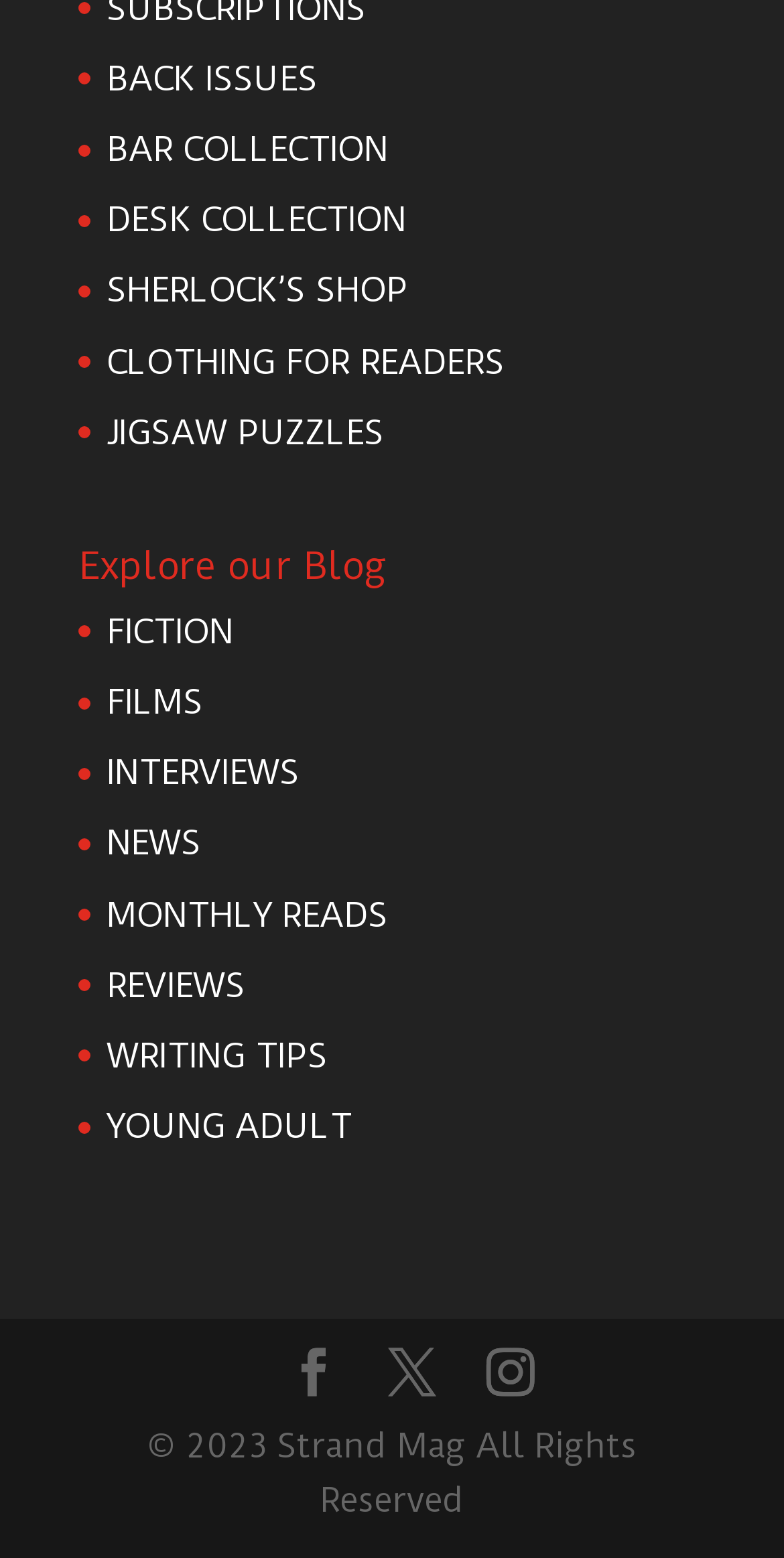Please determine the bounding box coordinates of the element to click in order to execute the following instruction: "Go to SHERLOCK’S SHOP". The coordinates should be four float numbers between 0 and 1, specified as [left, top, right, bottom].

[0.136, 0.173, 0.521, 0.199]